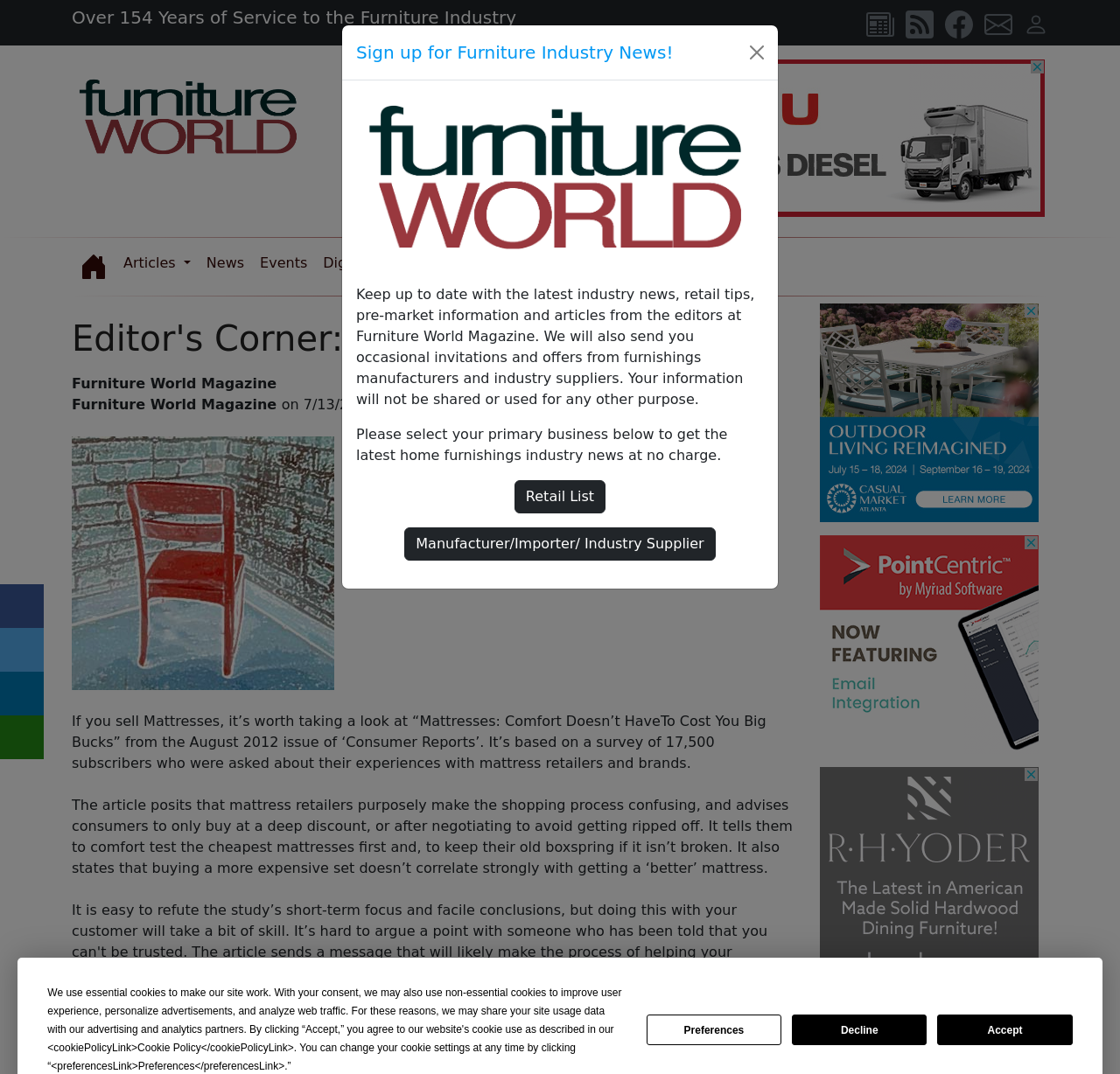Please identify the bounding box coordinates of the clickable area that will fulfill the following instruction: "Visit the Facebook page". The coordinates should be in the format of four float numbers between 0 and 1, i.e., [left, top, right, bottom].

None